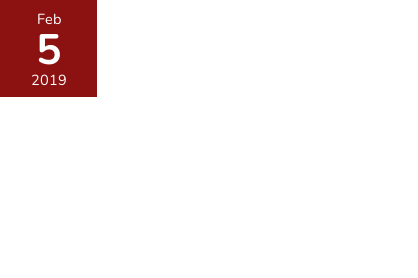What is the background color of the calendar?
Please provide a comprehensive answer to the question based on the webpage screenshot.

The caption describes the background of the calendar as a deep red color, which contrasts with the lighter elements of the calendar and makes the date stand out.